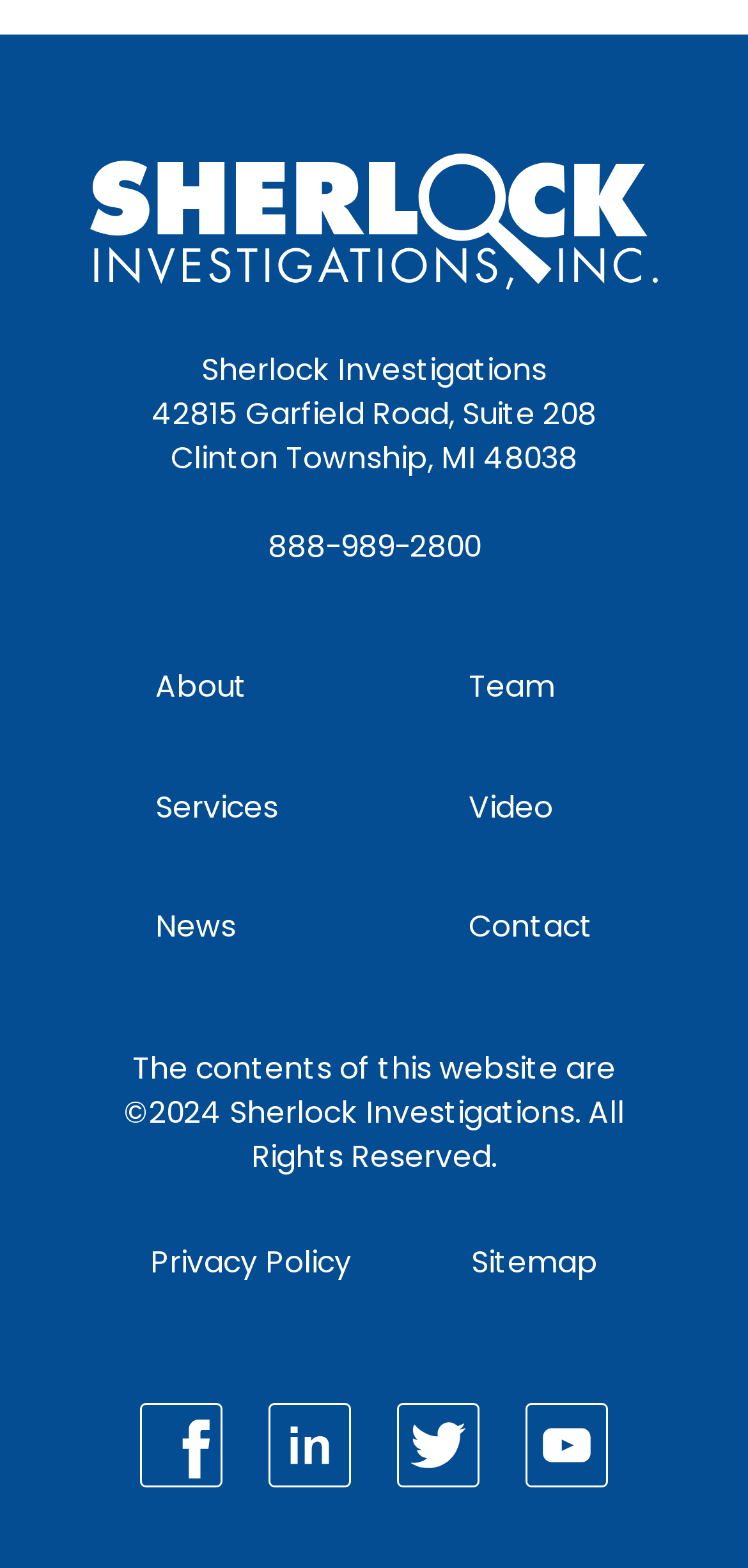Identify the bounding box of the HTML element described here: "The Guardian". Provide the coordinates as four float numbers between 0 and 1: [left, top, right, bottom].

None